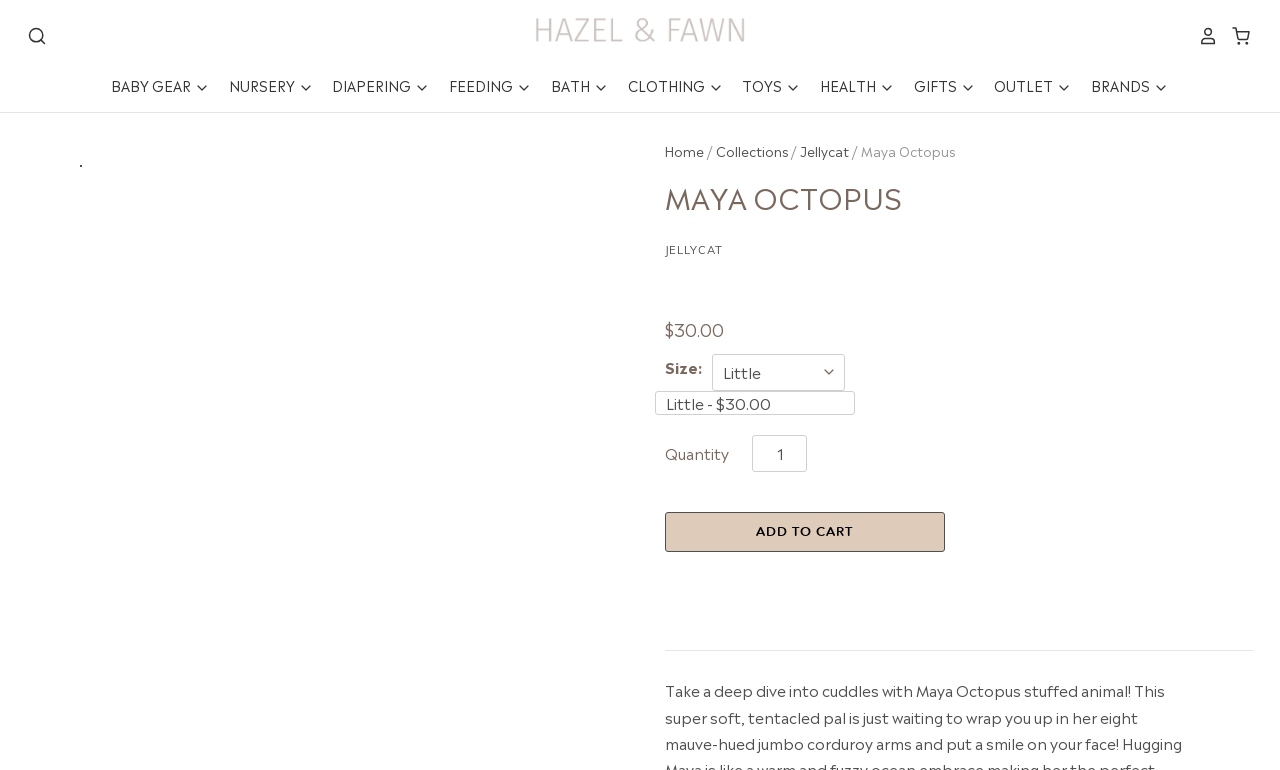Locate the bounding box coordinates of the segment that needs to be clicked to meet this instruction: "Click on the Hazel & Fawn link".

[0.416, 0.017, 0.584, 0.069]